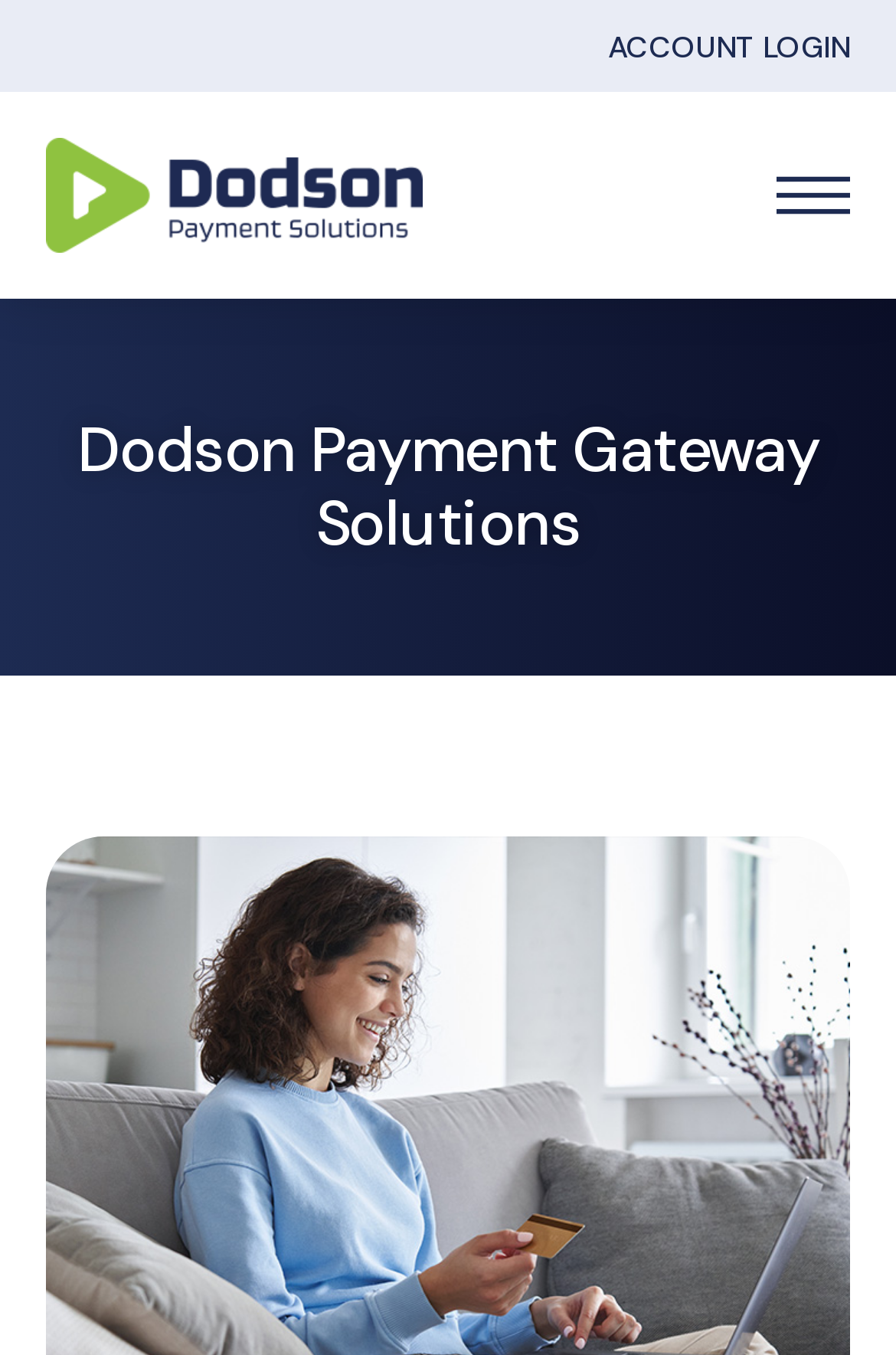Please find the main title text of this webpage.

Partner With The Premier Payment Gateway Solution